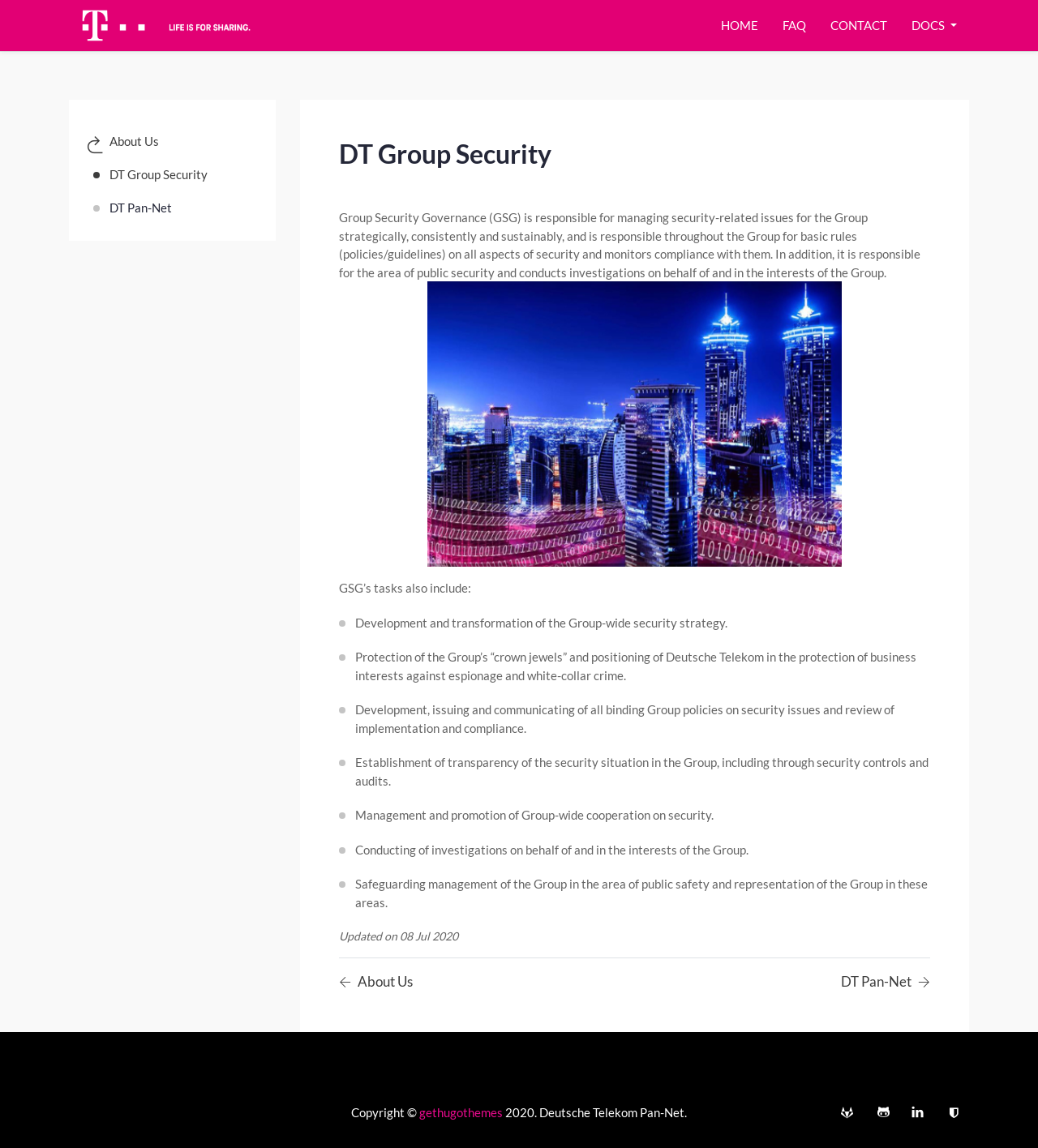Please determine the bounding box coordinates of the element to click on in order to accomplish the following task: "Check the DOCS menu". Ensure the coordinates are four float numbers ranging from 0 to 1, i.e., [left, top, right, bottom].

[0.867, 0.007, 0.934, 0.037]